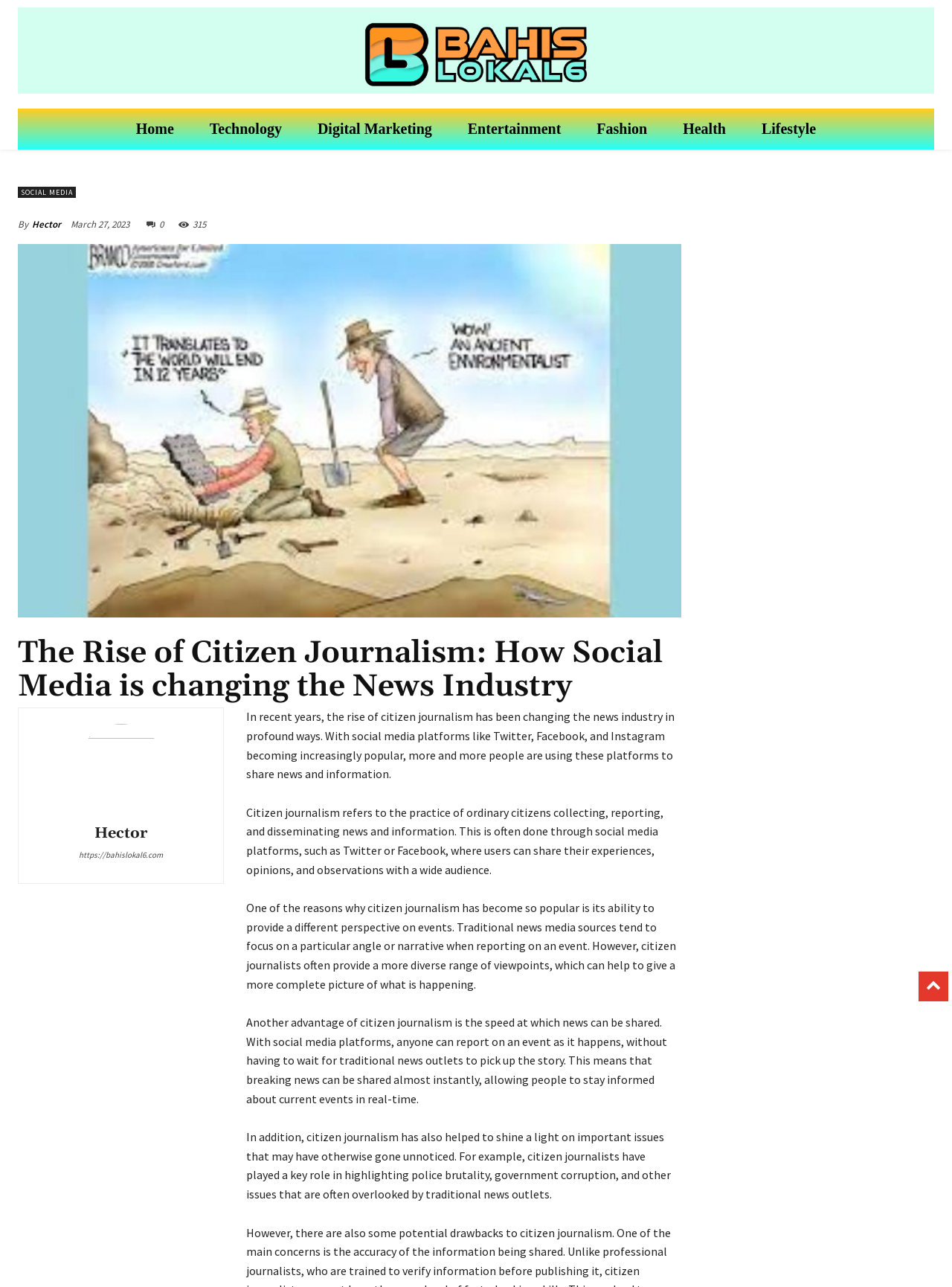What is the name of the author of the article?
Using the screenshot, give a one-word or short phrase answer.

Hector